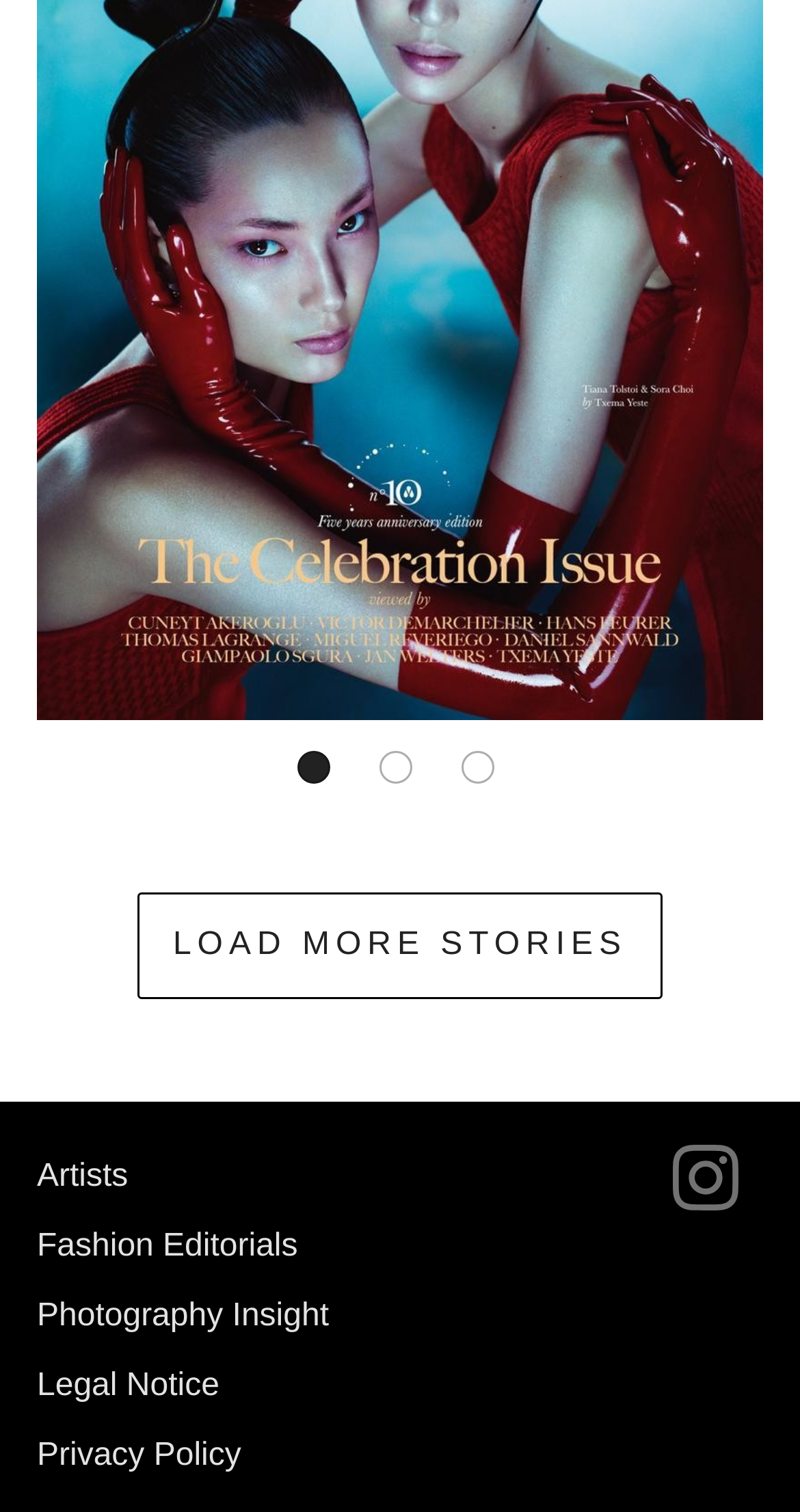Extract the bounding box coordinates for the UI element described by the text: "Crowdfunding Gone Bad?". The coordinates should be in the form of [left, top, right, bottom] with values between 0 and 1.

None